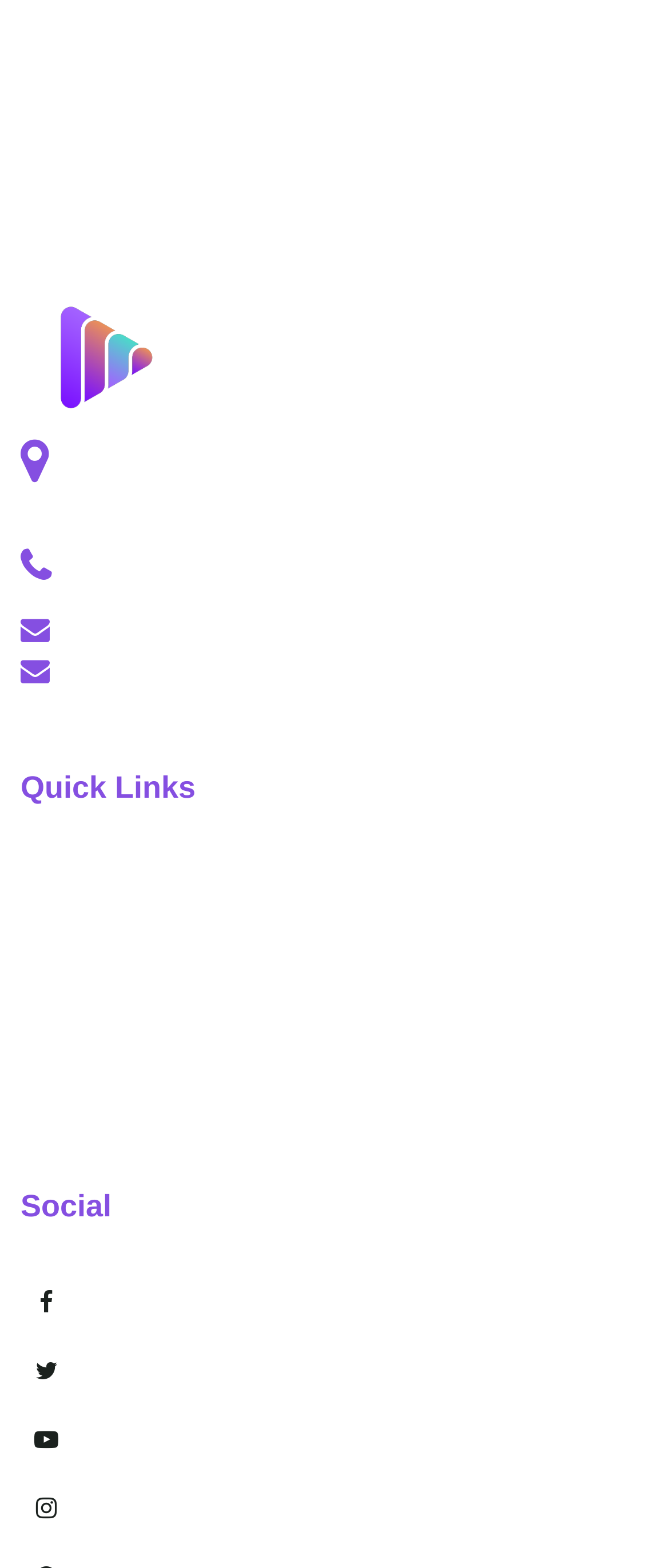Consider the image and give a detailed and elaborate answer to the question: 
How many social media links are there?

I counted the number of social media links by looking at the links under the 'Social' heading, which includes Facebook, Twitter, Youtube, and Instagram links.